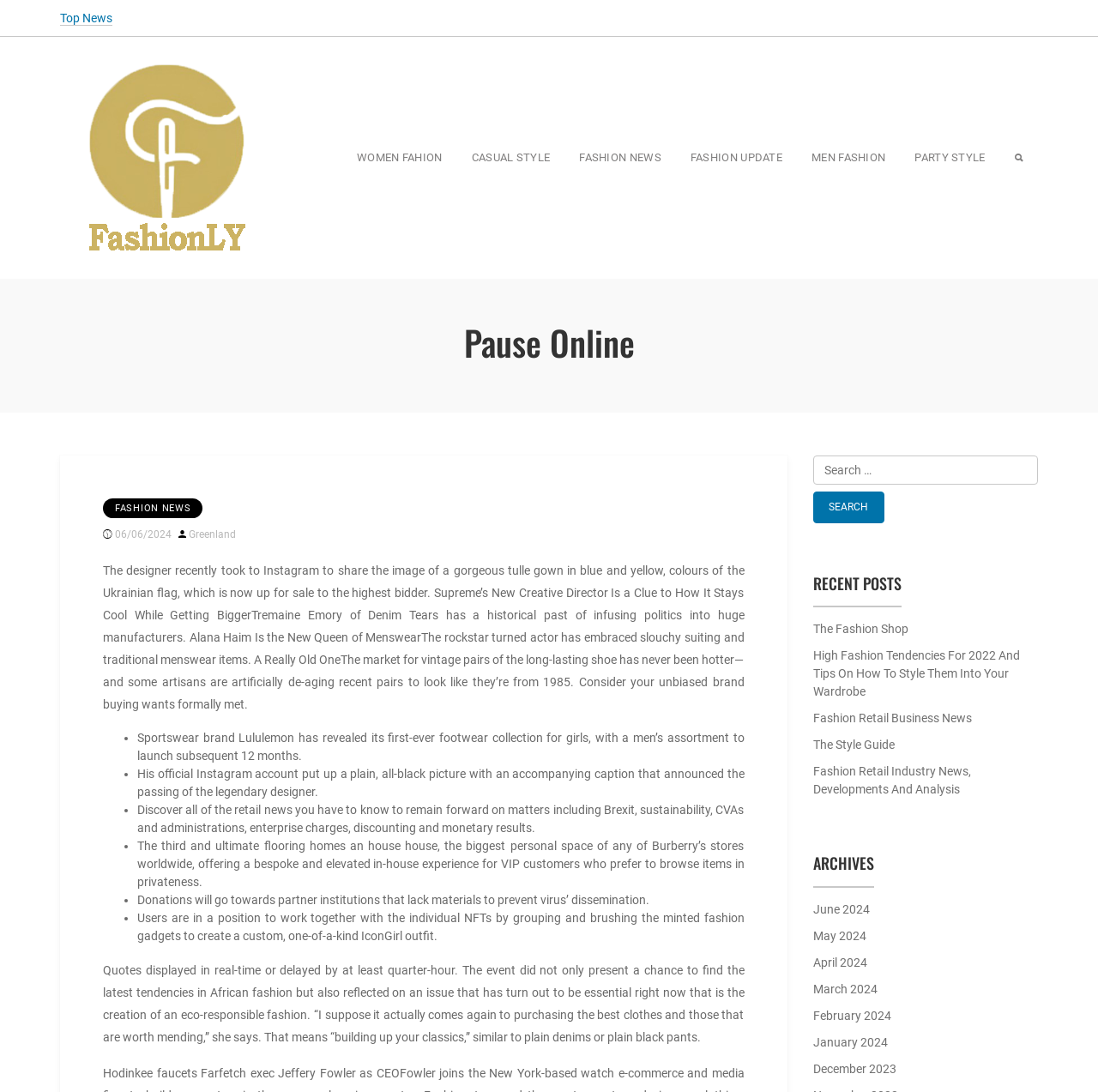Locate the bounding box coordinates of the region to be clicked to comply with the following instruction: "Search for something". The coordinates must be four float numbers between 0 and 1, in the form [left, top, right, bottom].

[0.74, 0.417, 0.945, 0.479]